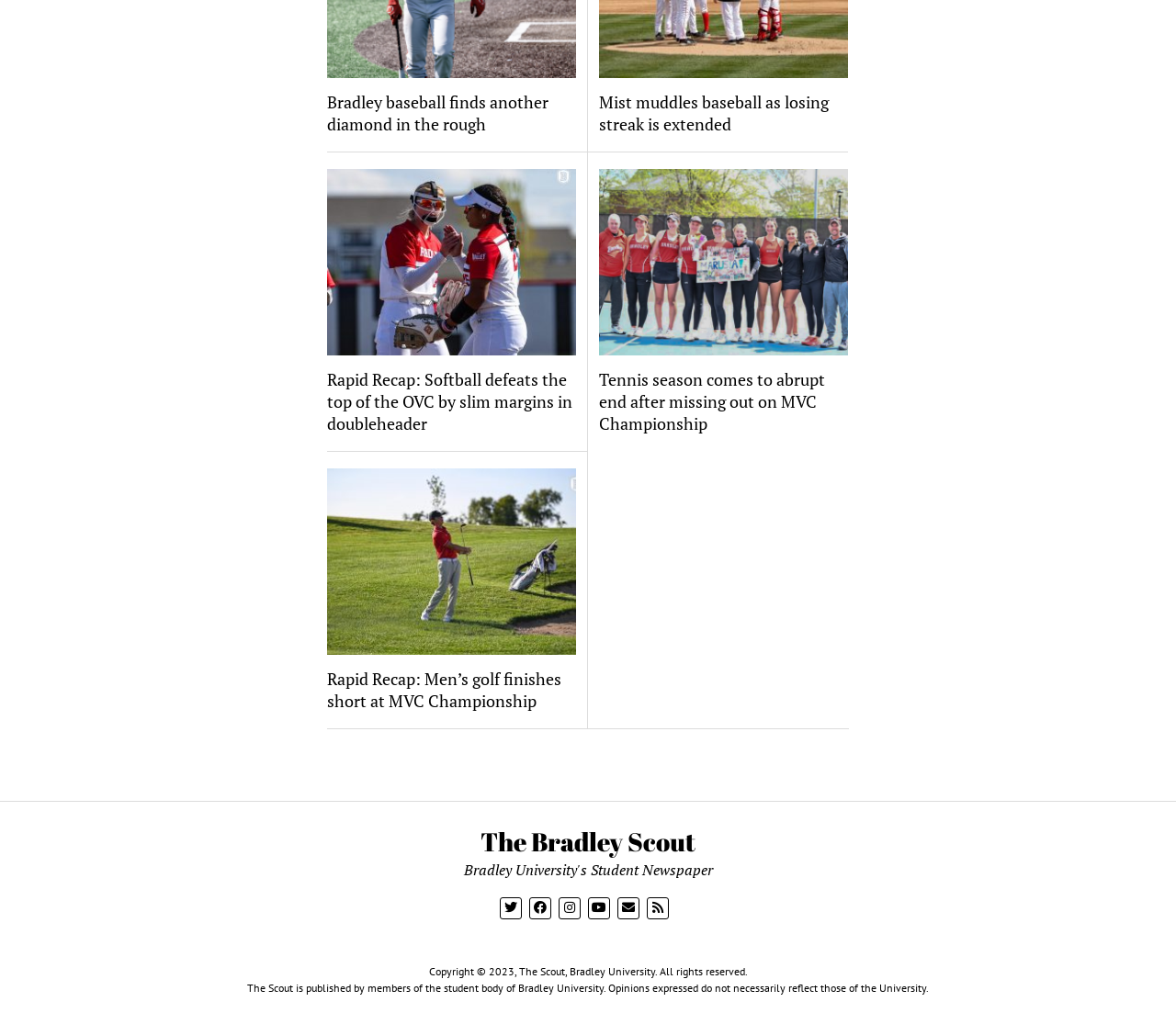What is the name of the university mentioned?
Please provide a comprehensive answer based on the visual information in the image.

I found the name of the university mentioned in the copyright statement at the bottom of the webpage, which says 'Copyright © 2023, The Scout, Bradley University. All rights reserved.'